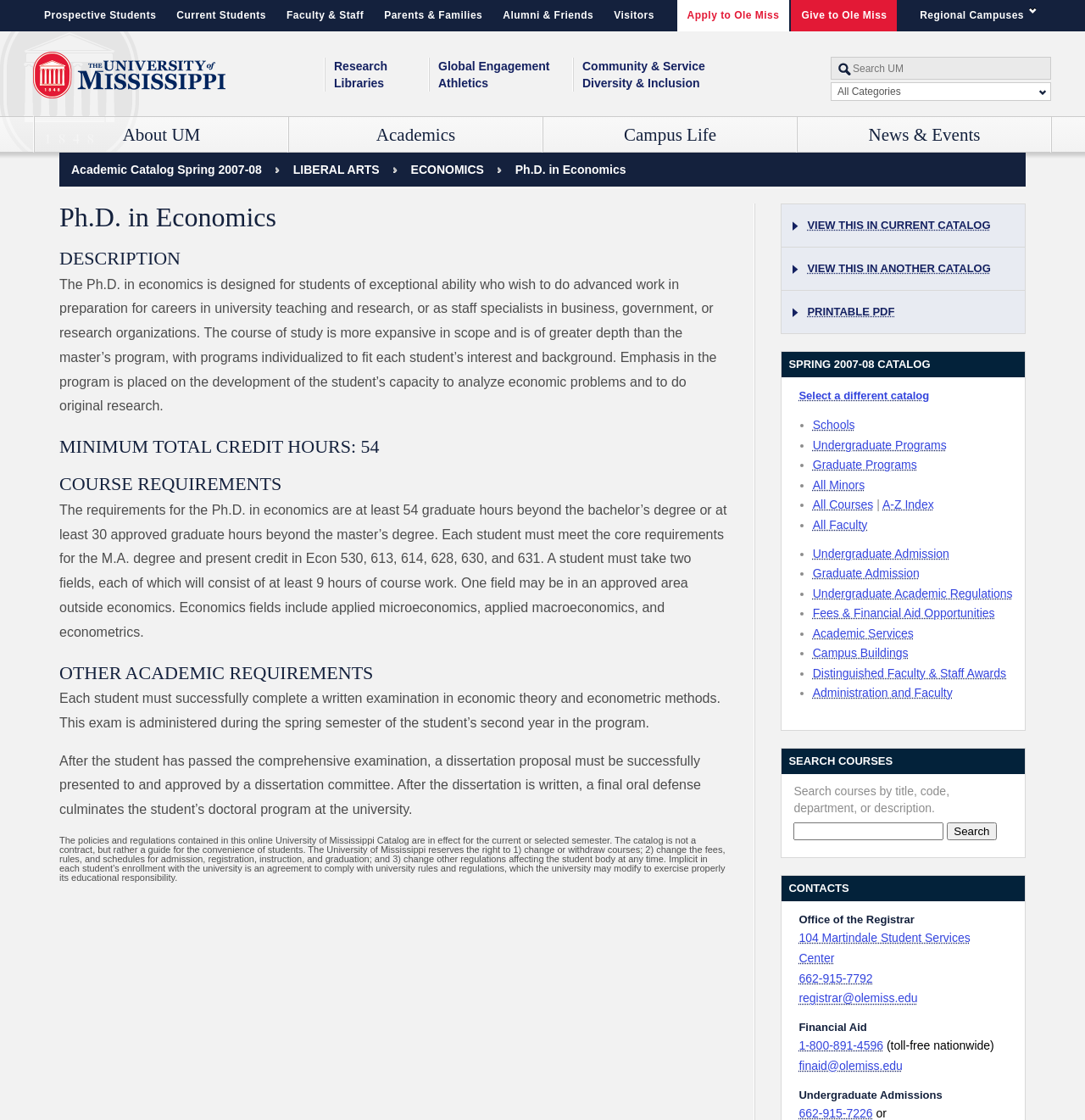Can you specify the bounding box coordinates for the region that should be clicked to fulfill this instruction: "Visit the College of Liberal Arts".

[0.04, 0.204, 0.155, 0.22]